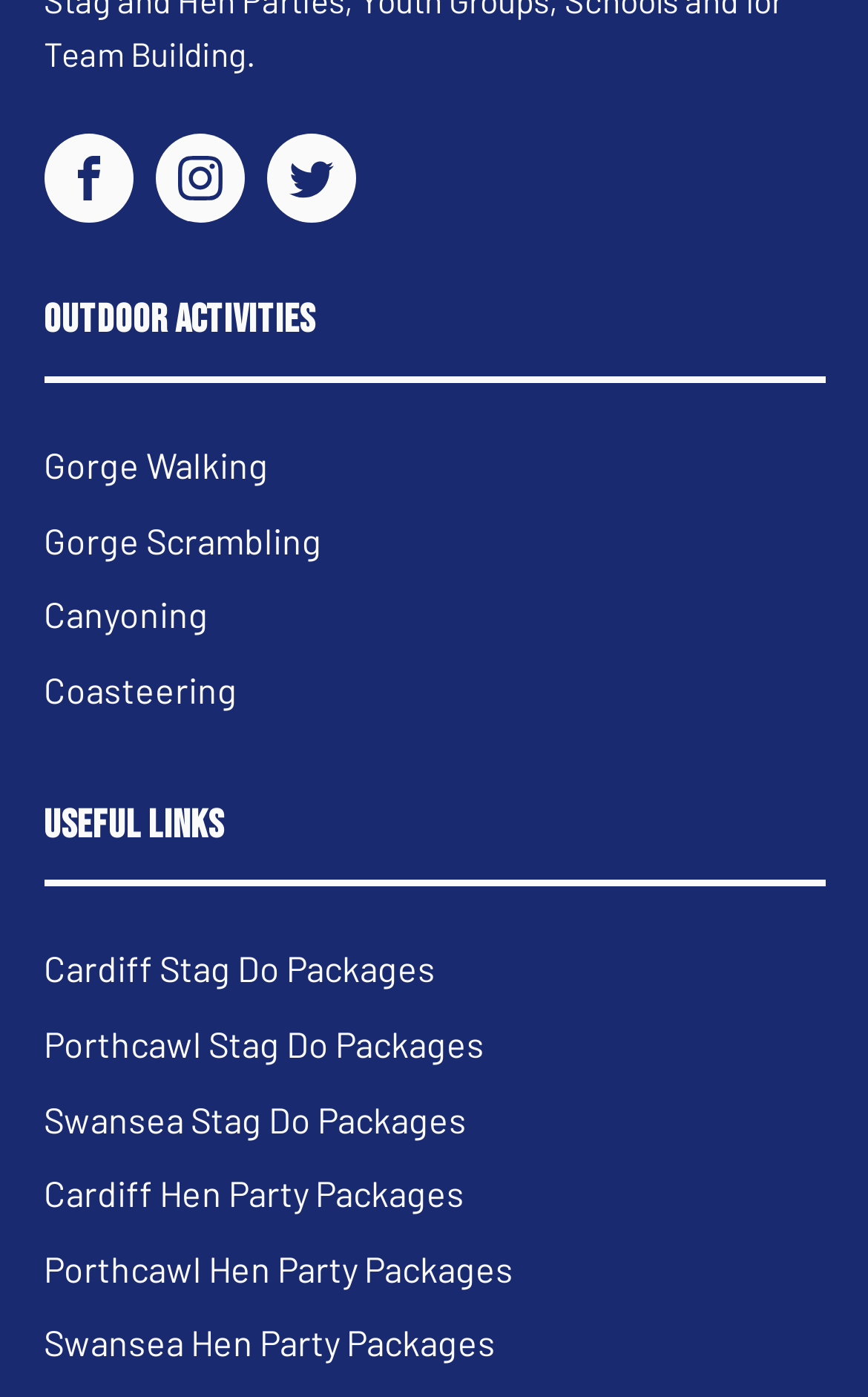Return the bounding box coordinates of the UI element that corresponds to this description: "Canyoning". The coordinates must be given as four float numbers in the range of 0 and 1, [left, top, right, bottom].

[0.05, 0.414, 0.371, 0.467]